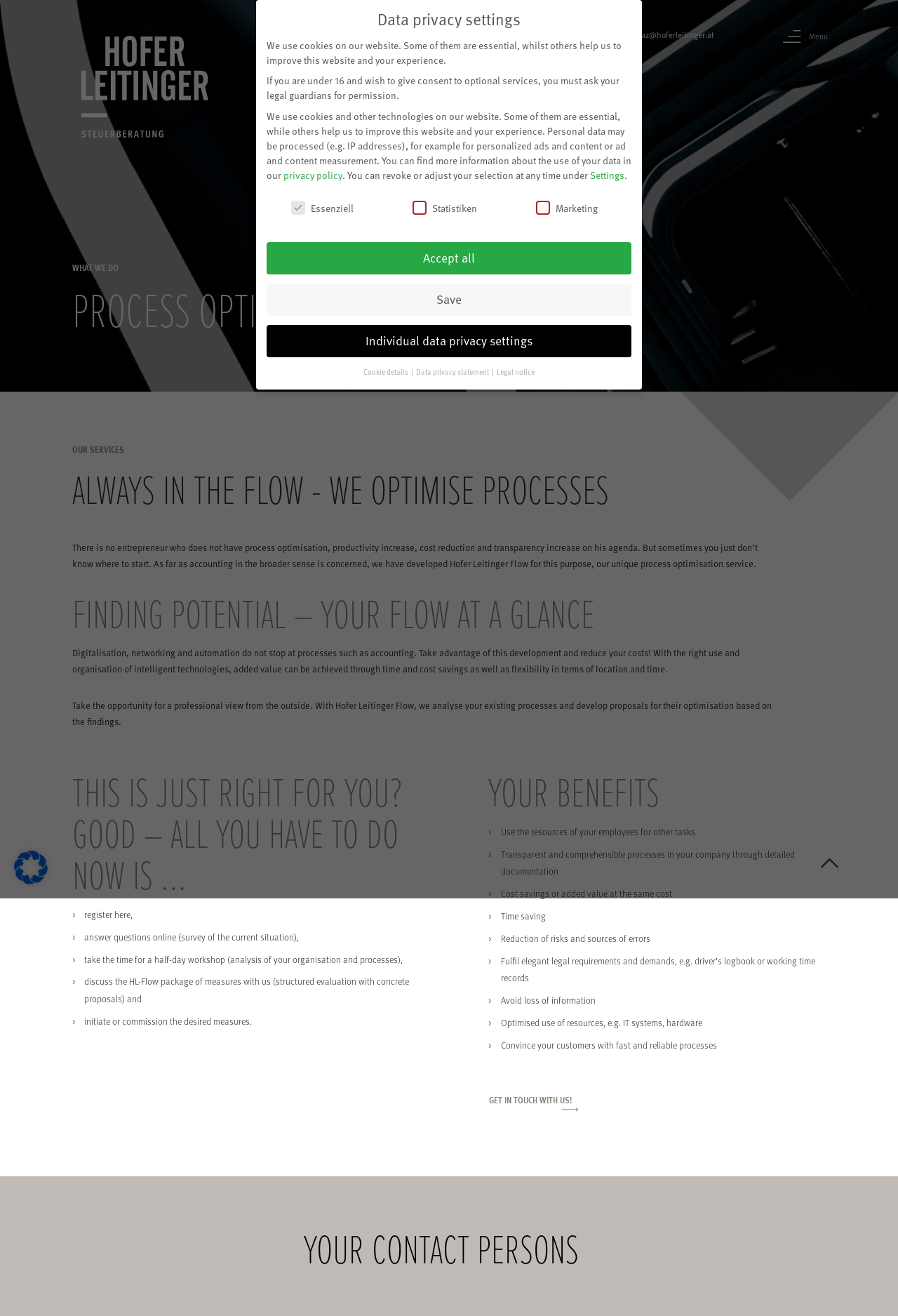What is the company's name?
Based on the visual information, provide a detailed and comprehensive answer.

The company's name is Hofer Leitinger, which can be inferred from the logo 'logo-weiss' at the top left corner of the webpage and the heading 'Process optimization - Hofer Leitinger Steuerberatung GmbH'.